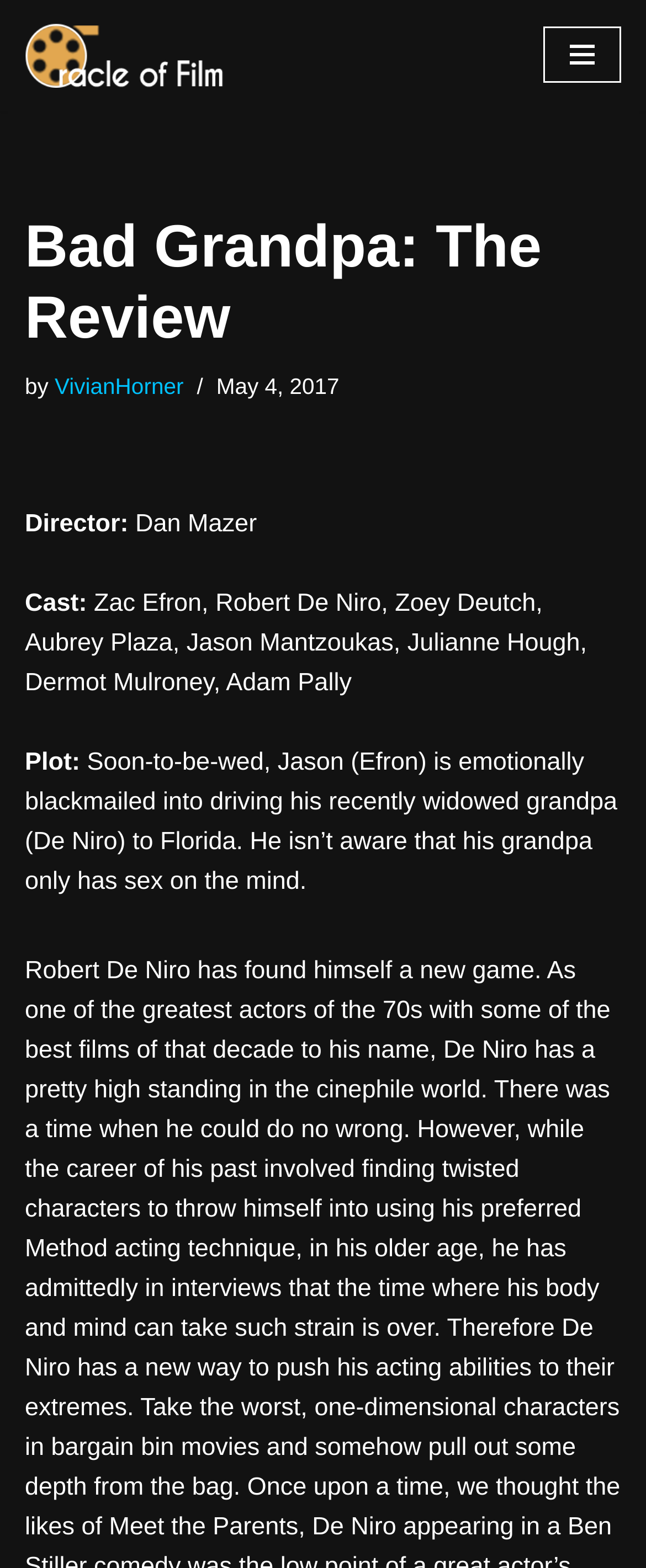Who plays the role of Jason in the movie?
Answer the question with just one word or phrase using the image.

Zac Efron